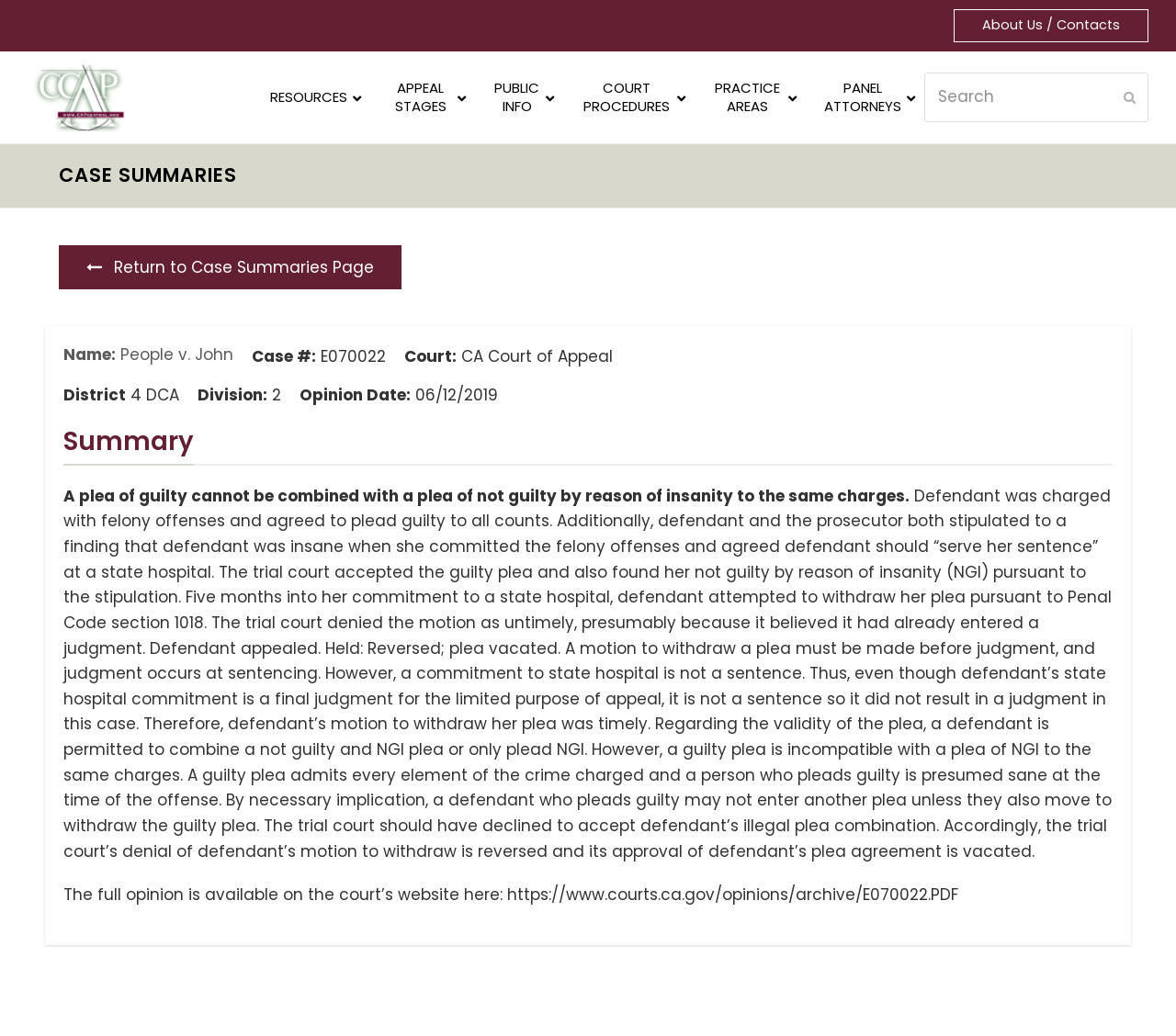Is the full opinion available on the court's website?
Provide a one-word or short-phrase answer based on the image.

Yes